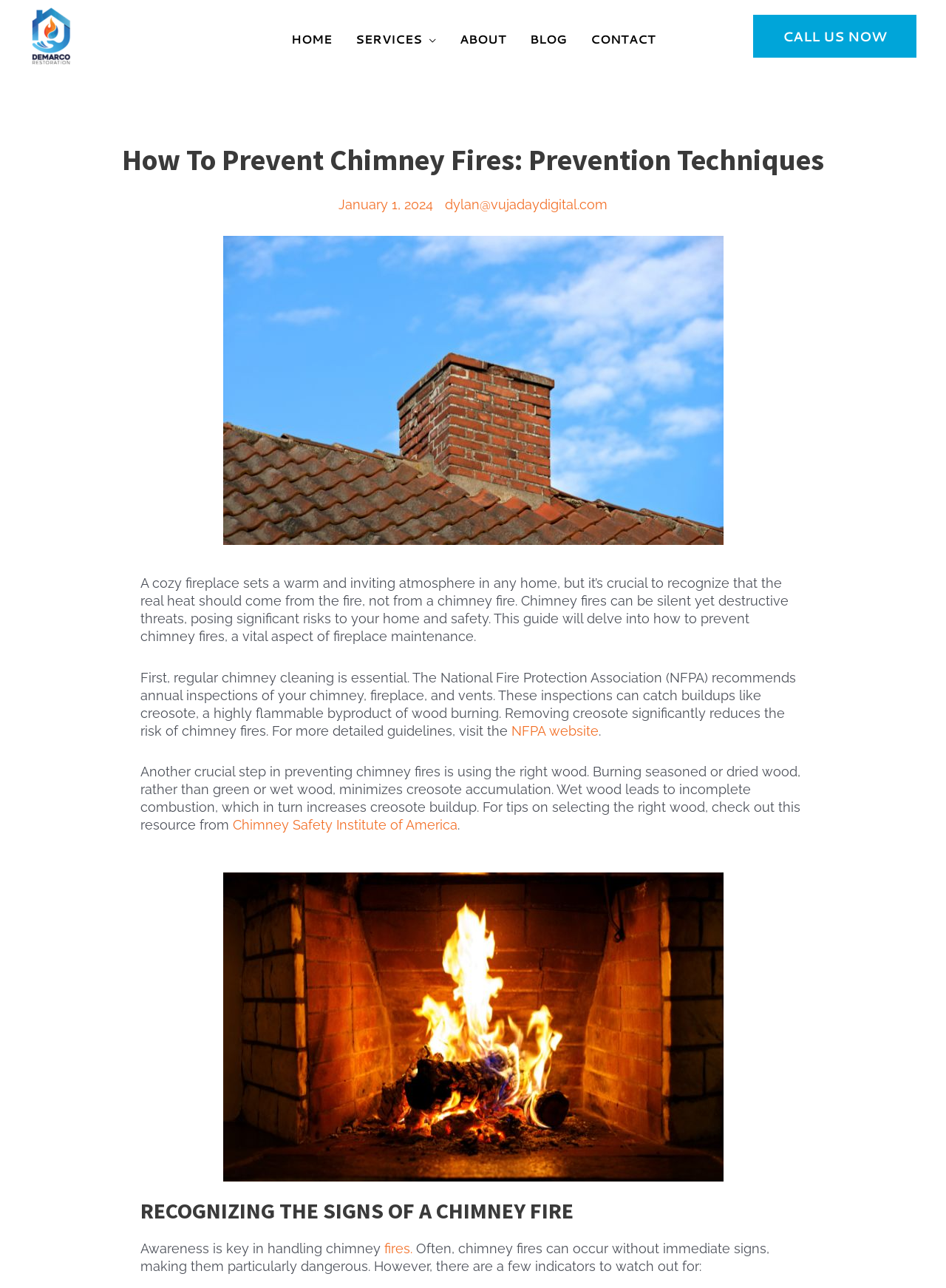What is the purpose of regular chimney cleaning?
Using the image, respond with a single word or phrase.

To remove creosote